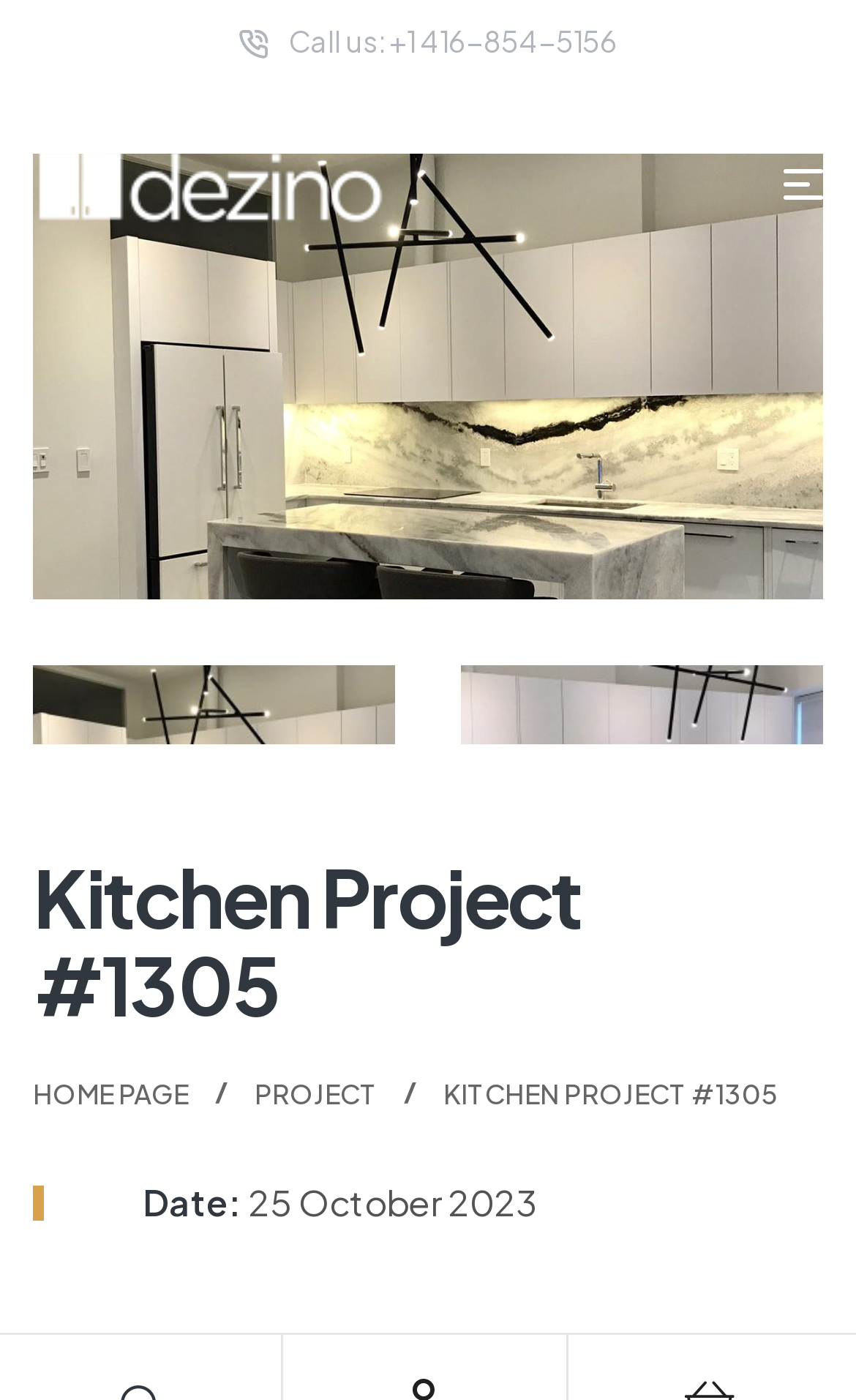Please provide a short answer using a single word or phrase for the question:
How many images are on the webpage?

3